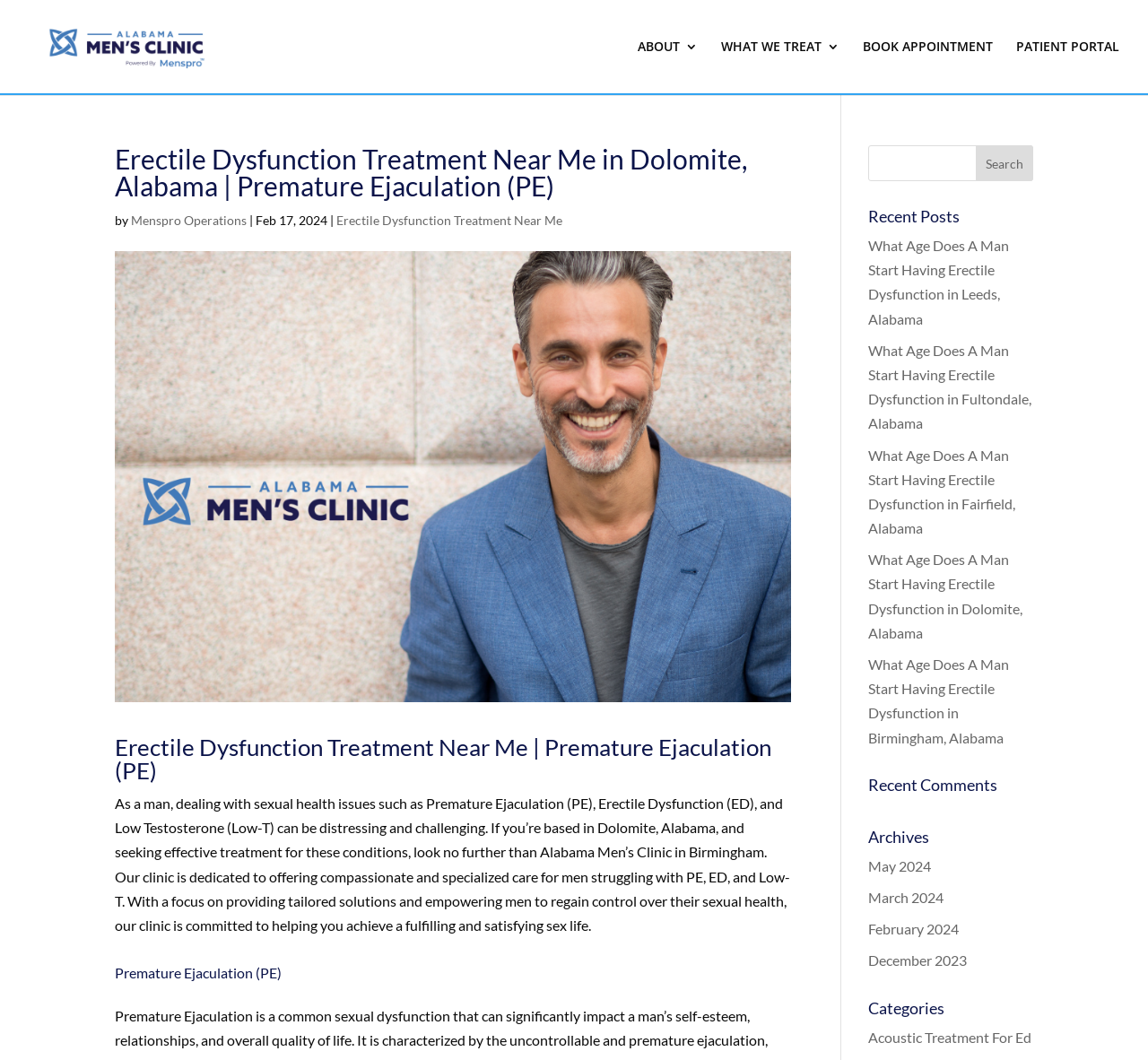What type of content is listed under 'Recent Posts'?
Carefully examine the image and provide a detailed answer to the question.

The 'Recent Posts' section lists several links with titles that appear to be article titles, such as 'What Age Does A Man Start Having Erectile Dysfunction in Leeds, Alabama' and 'What Age Does A Man Start Having Erectile Dysfunction in Fultondale, Alabama'.